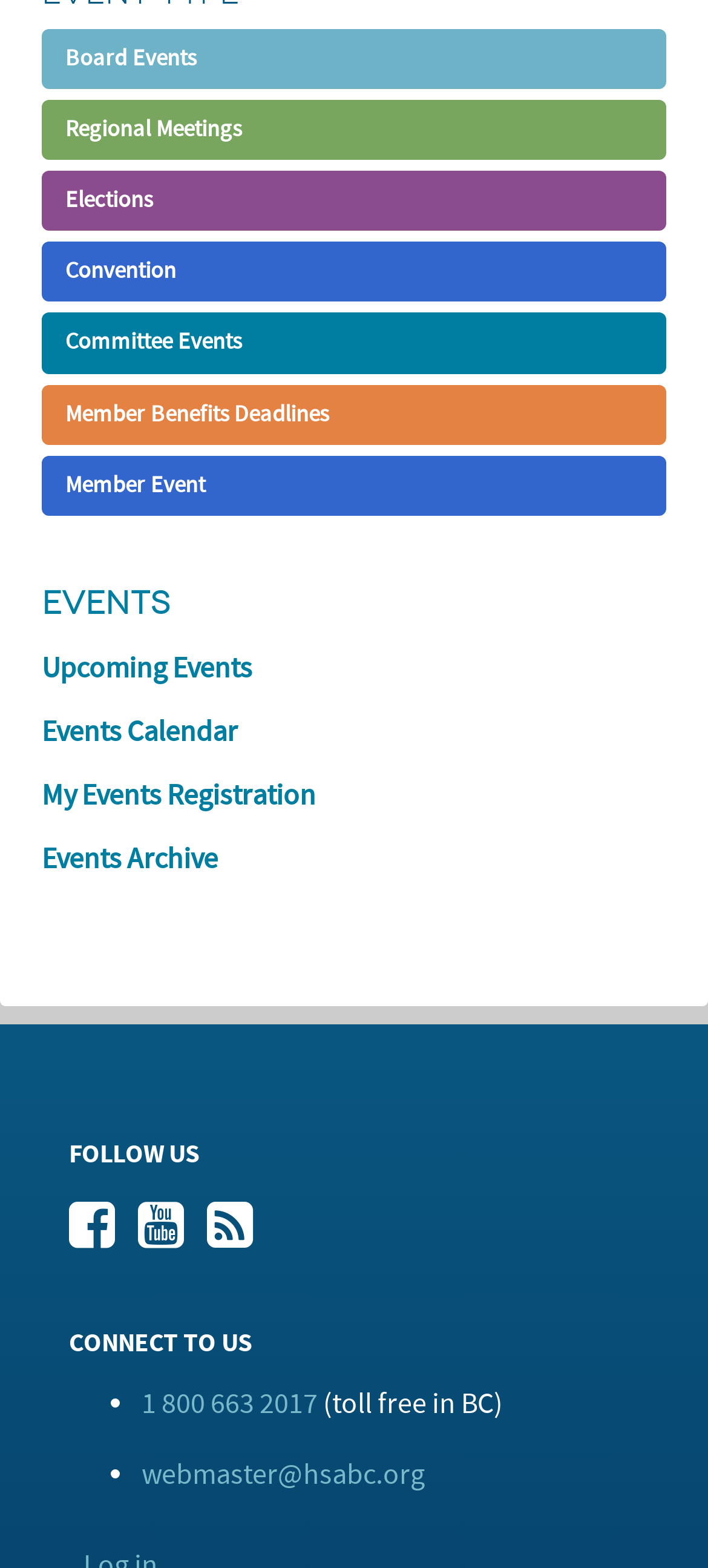How many social media platforms are listed?
Using the image as a reference, answer with just one word or a short phrase.

3